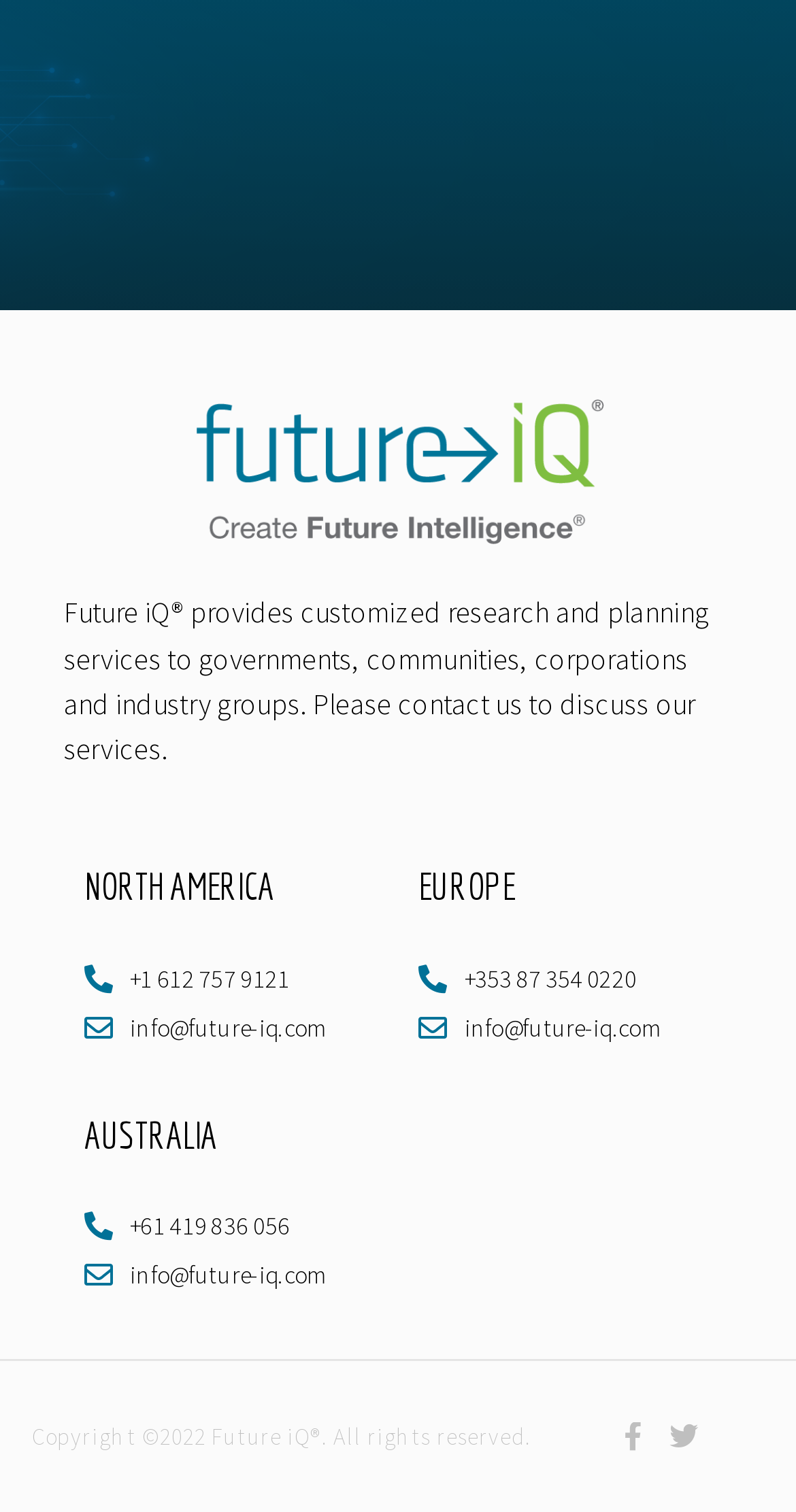What is the phone number for the AUSTRALIA region?
Refer to the image and provide a concise answer in one word or phrase.

+61 419 836 056